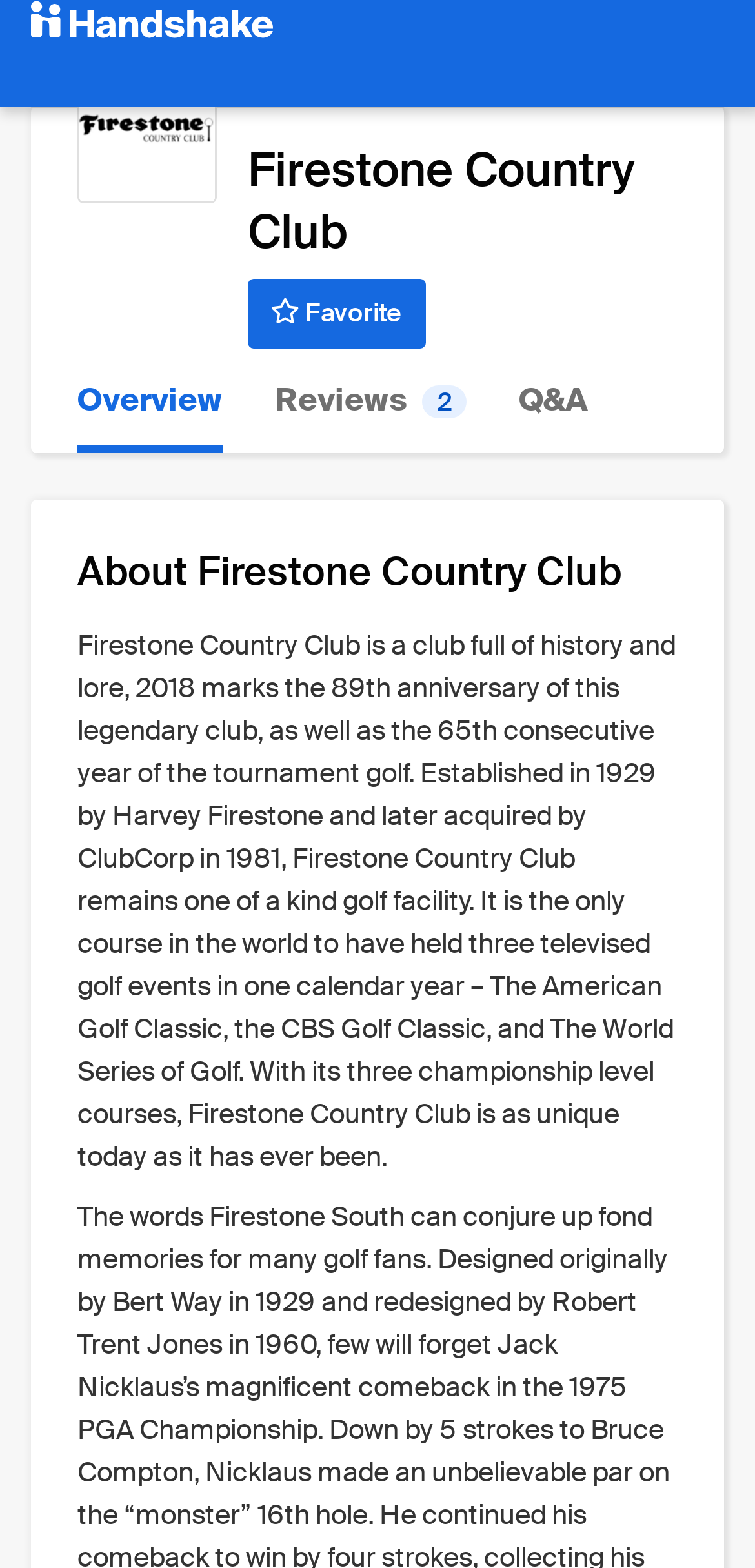Give a one-word or short-phrase answer to the following question: 
How many links are there in the navigation menu?

Three